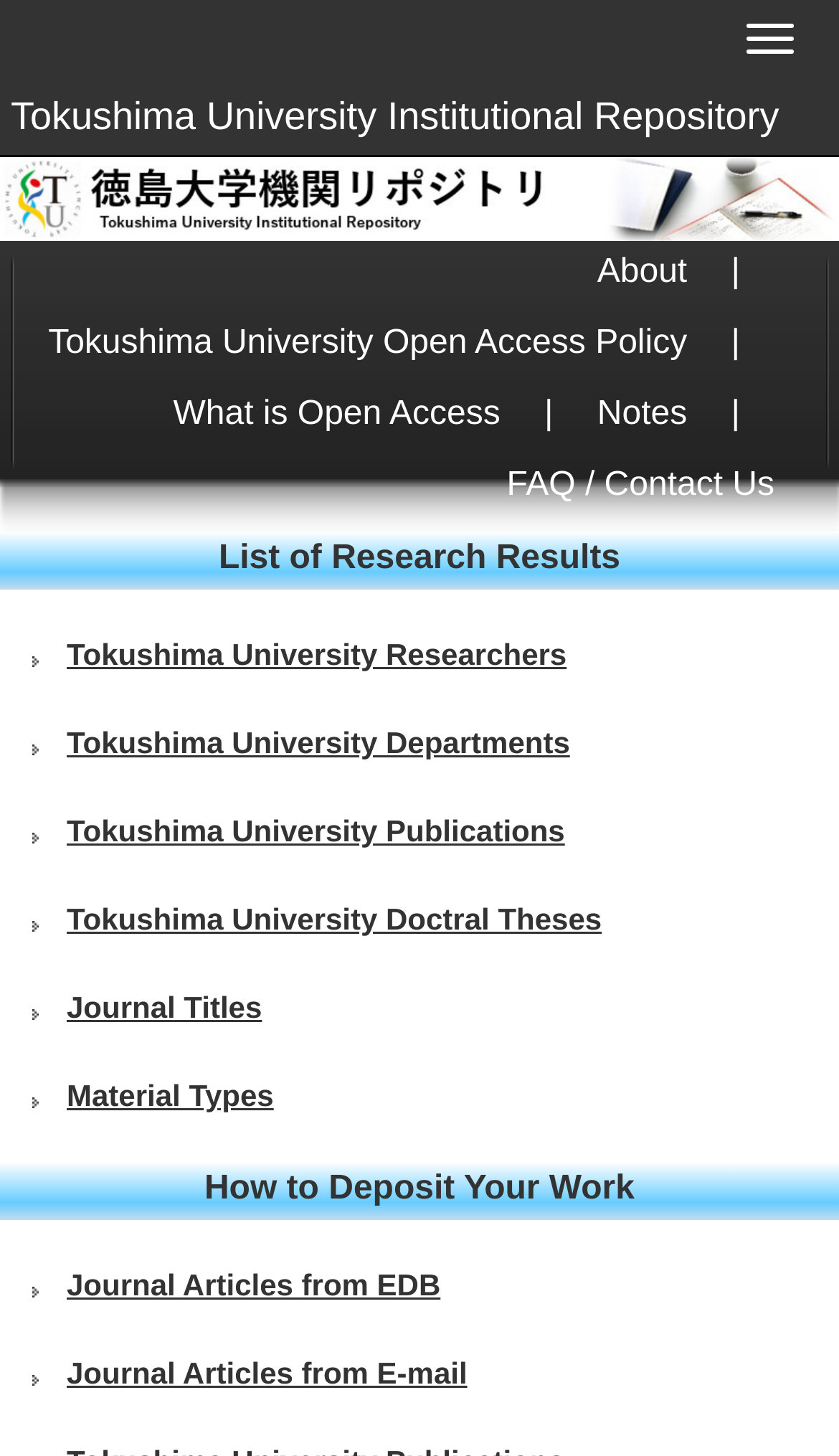What is the last link on the left sidebar?
Examine the screenshot and reply with a single word or phrase.

Journal Articles from E-mail